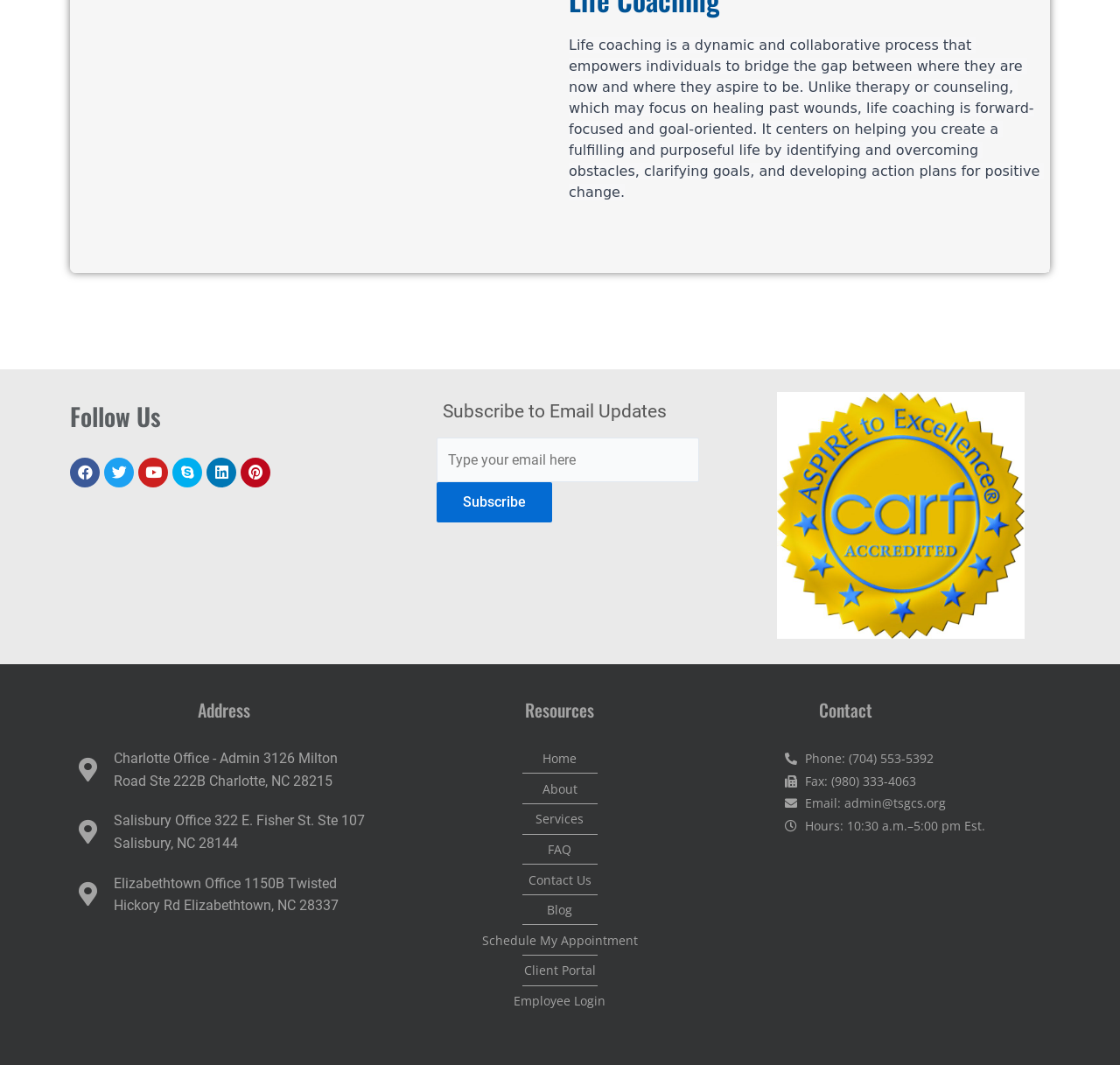What is the purpose of life coaching?
Please use the image to deliver a detailed and complete answer.

According to the StaticText element on the webpage, life coaching is a dynamic and collaborative process that empowers individuals to bridge the gap between where they are now and where they aspire to be. It centers on helping individuals create a fulfilling and purposeful life by identifying and overcoming obstacles, clarifying goals, and developing action plans for positive change. This suggests that the purpose of life coaching is forward-focused and goal-oriented.